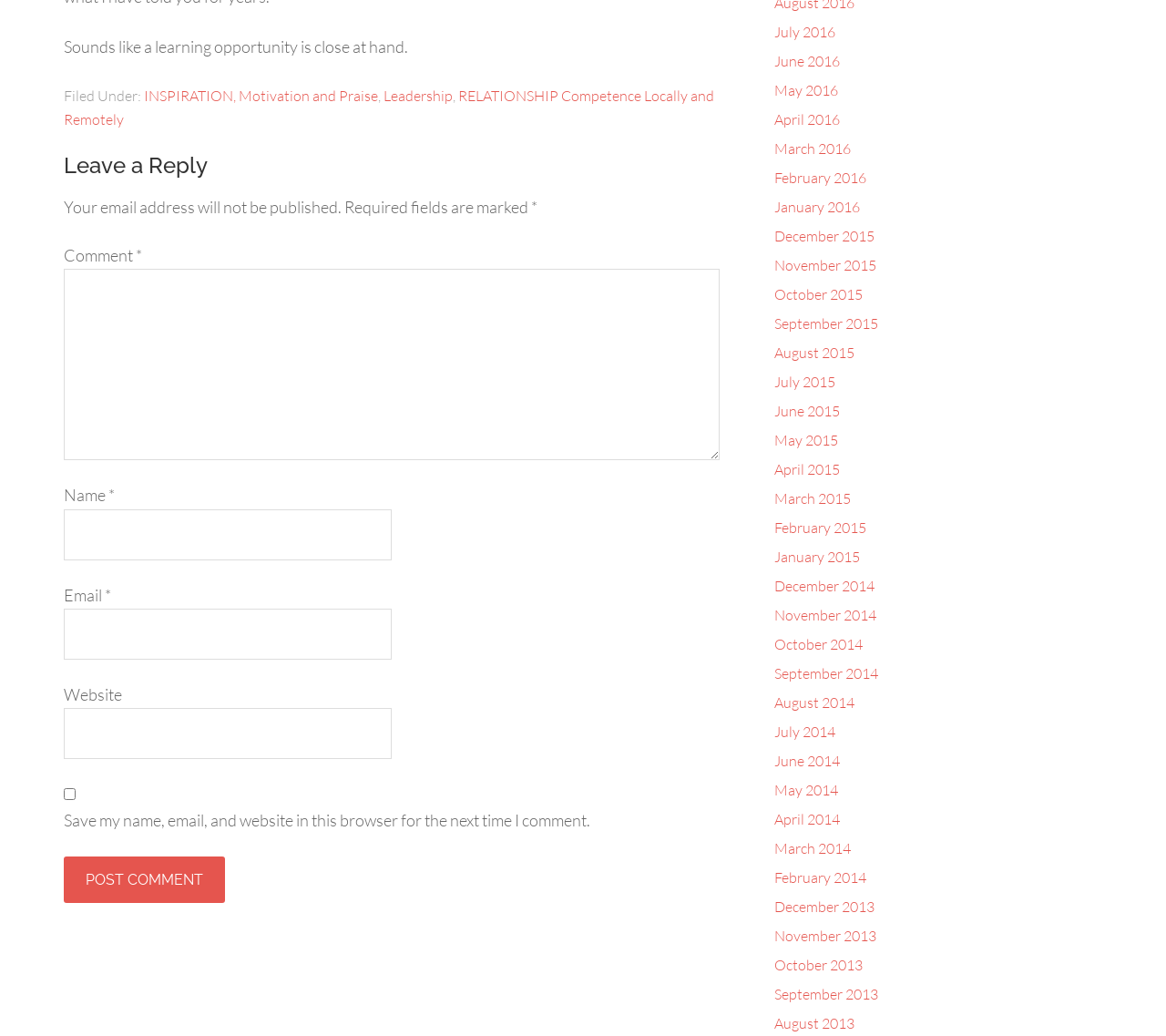How many months are listed in the archive section?
Please provide a single word or phrase as the answer based on the screenshot.

36